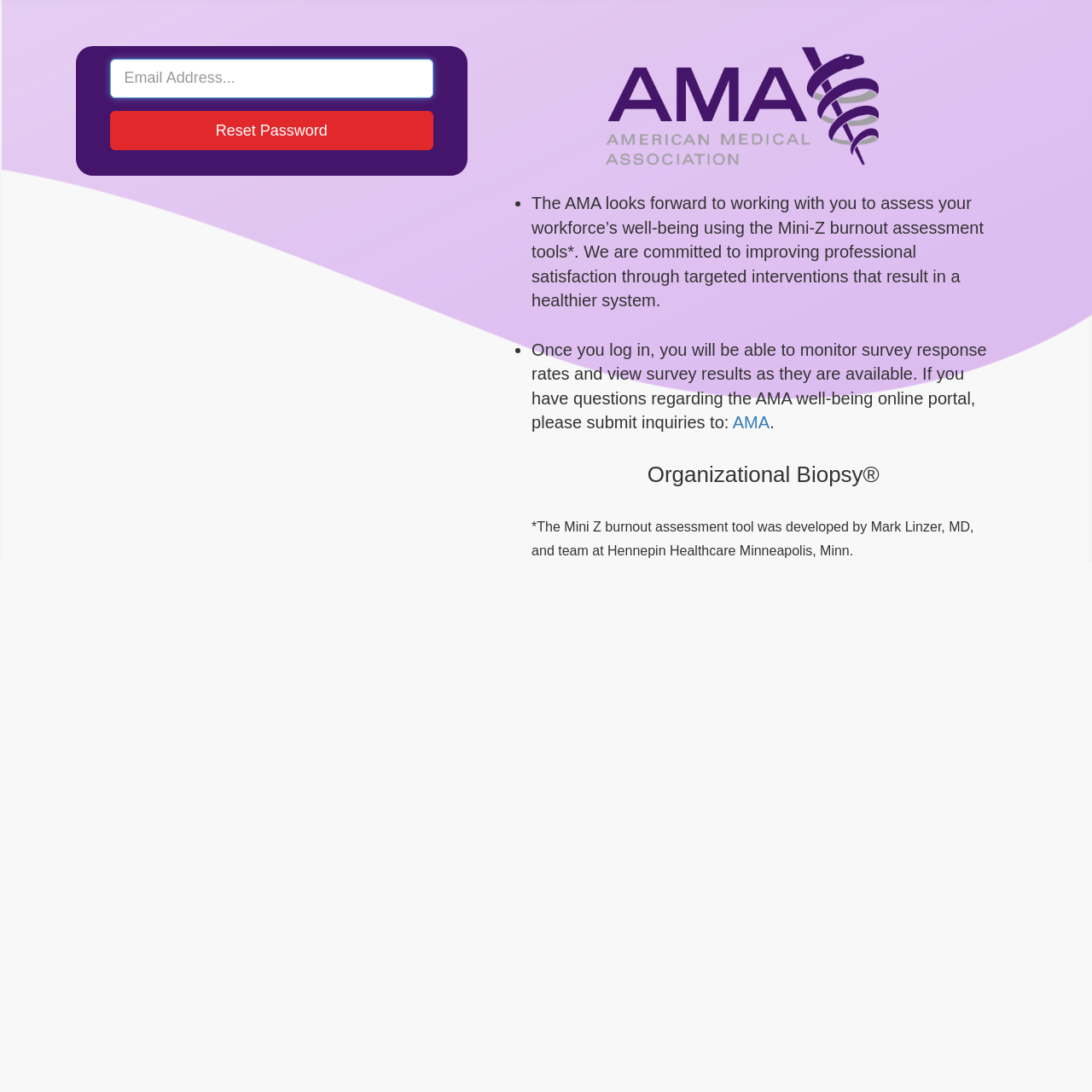Respond with a single word or short phrase to the following question: 
What is the purpose of the AMA survey?

Assess workforce well-being